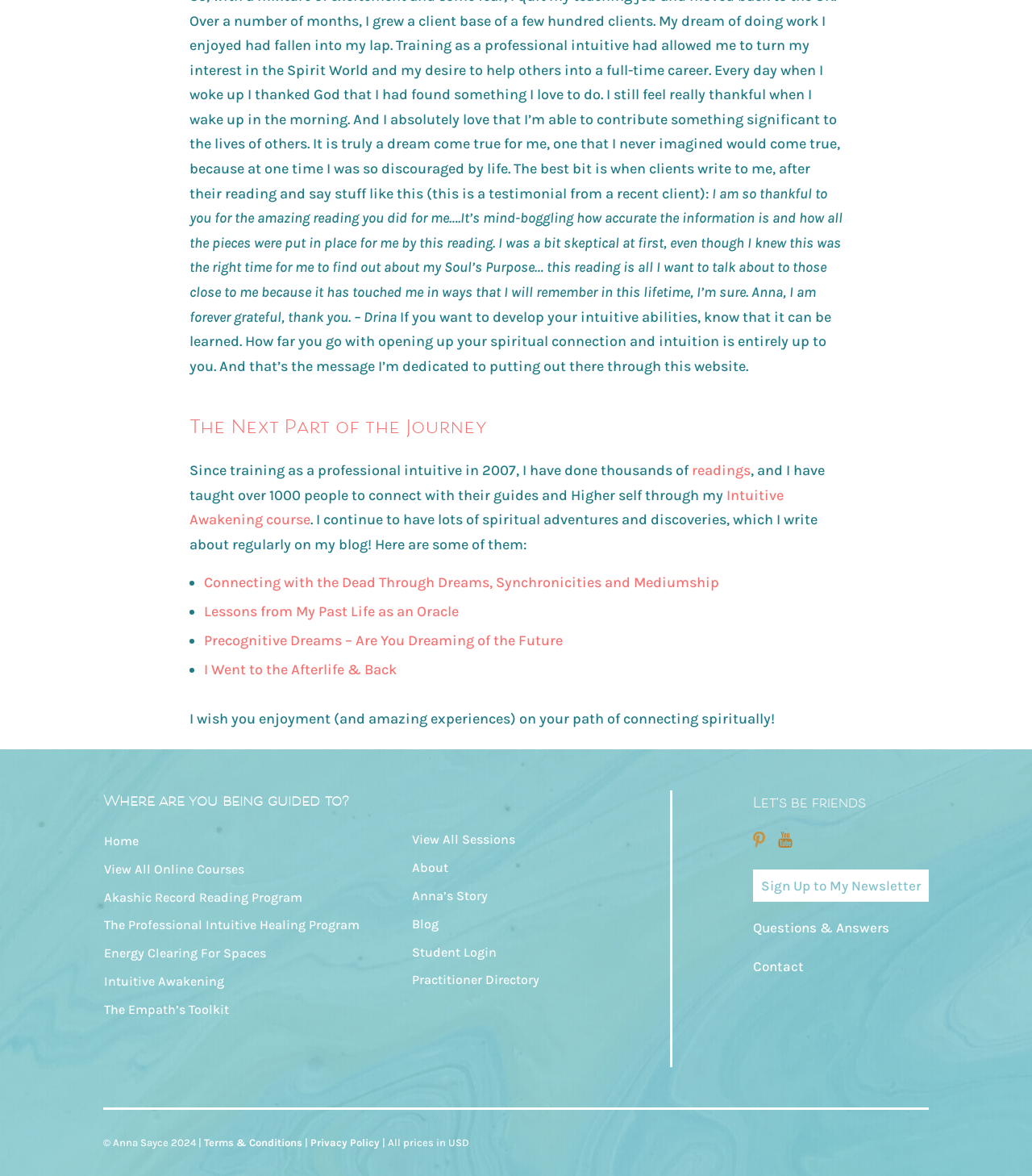Determine the bounding box coordinates of the clickable element to complete this instruction: "View all online courses". Provide the coordinates in the format of four float numbers between 0 and 1, [left, top, right, bottom].

[0.091, 0.728, 0.246, 0.751]